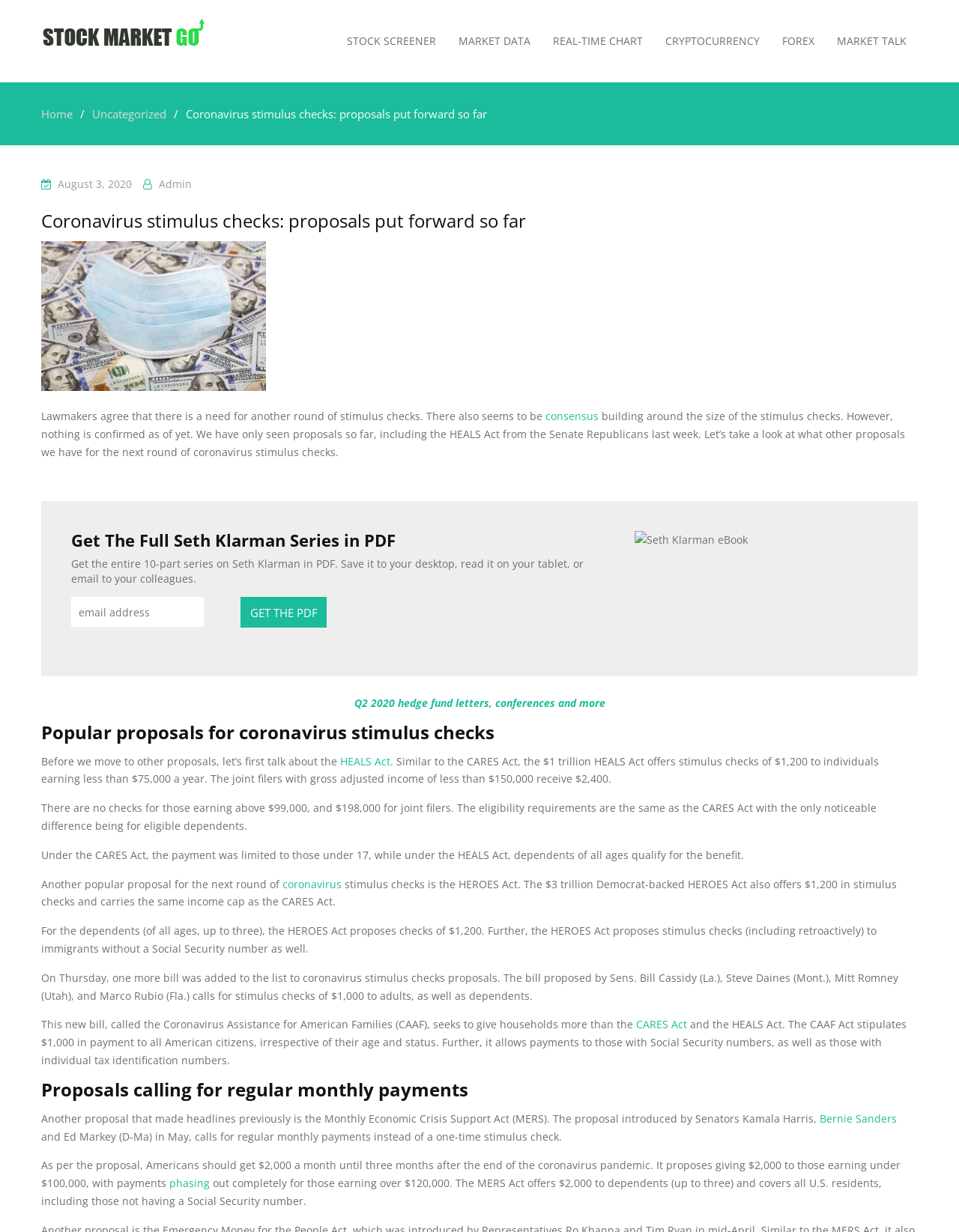Please locate the UI element described by "Home" and provide its bounding box coordinates.

[0.043, 0.086, 0.076, 0.098]